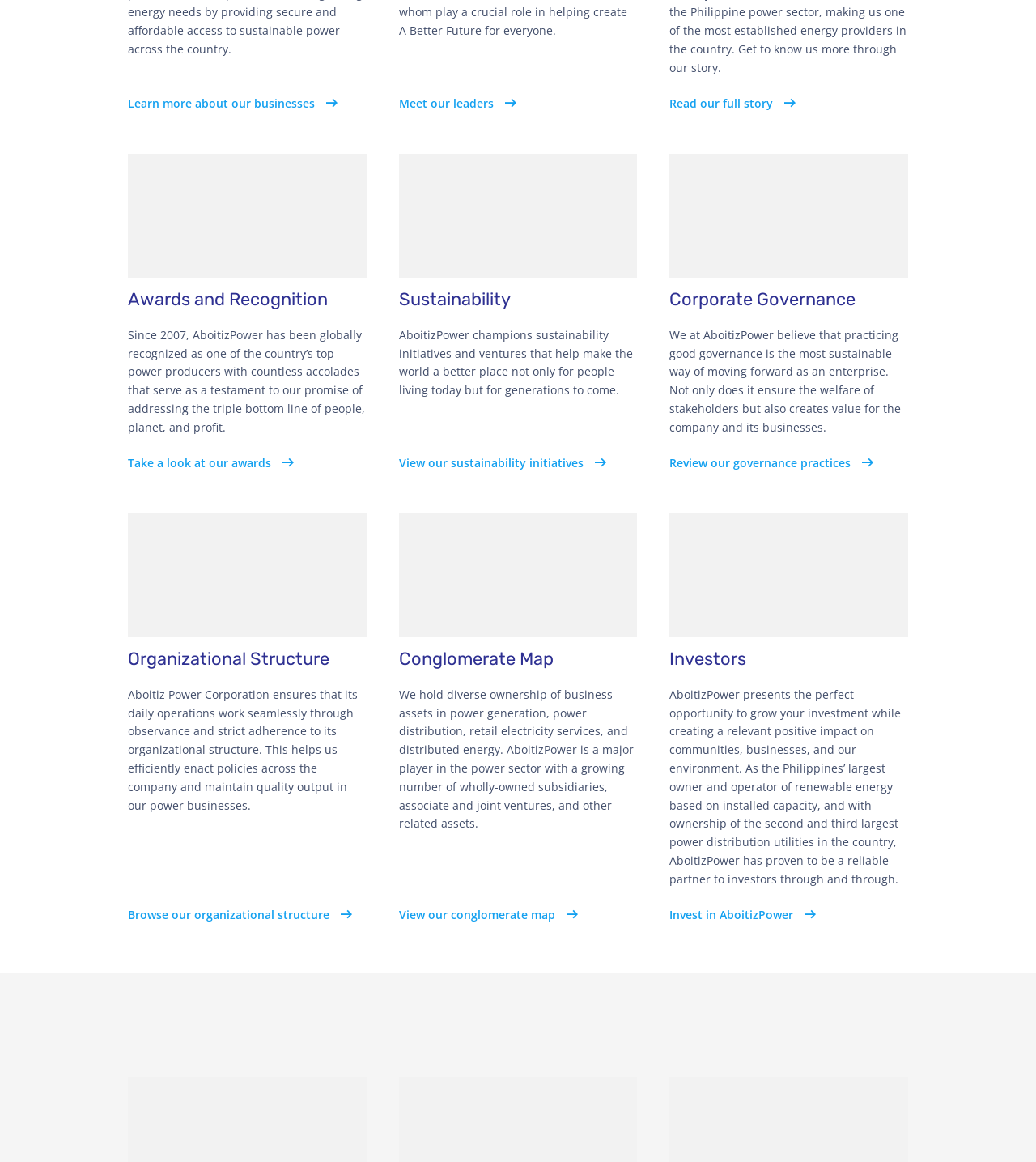How many articles are on the page?
Based on the visual, give a brief answer using one word or a short phrase.

5